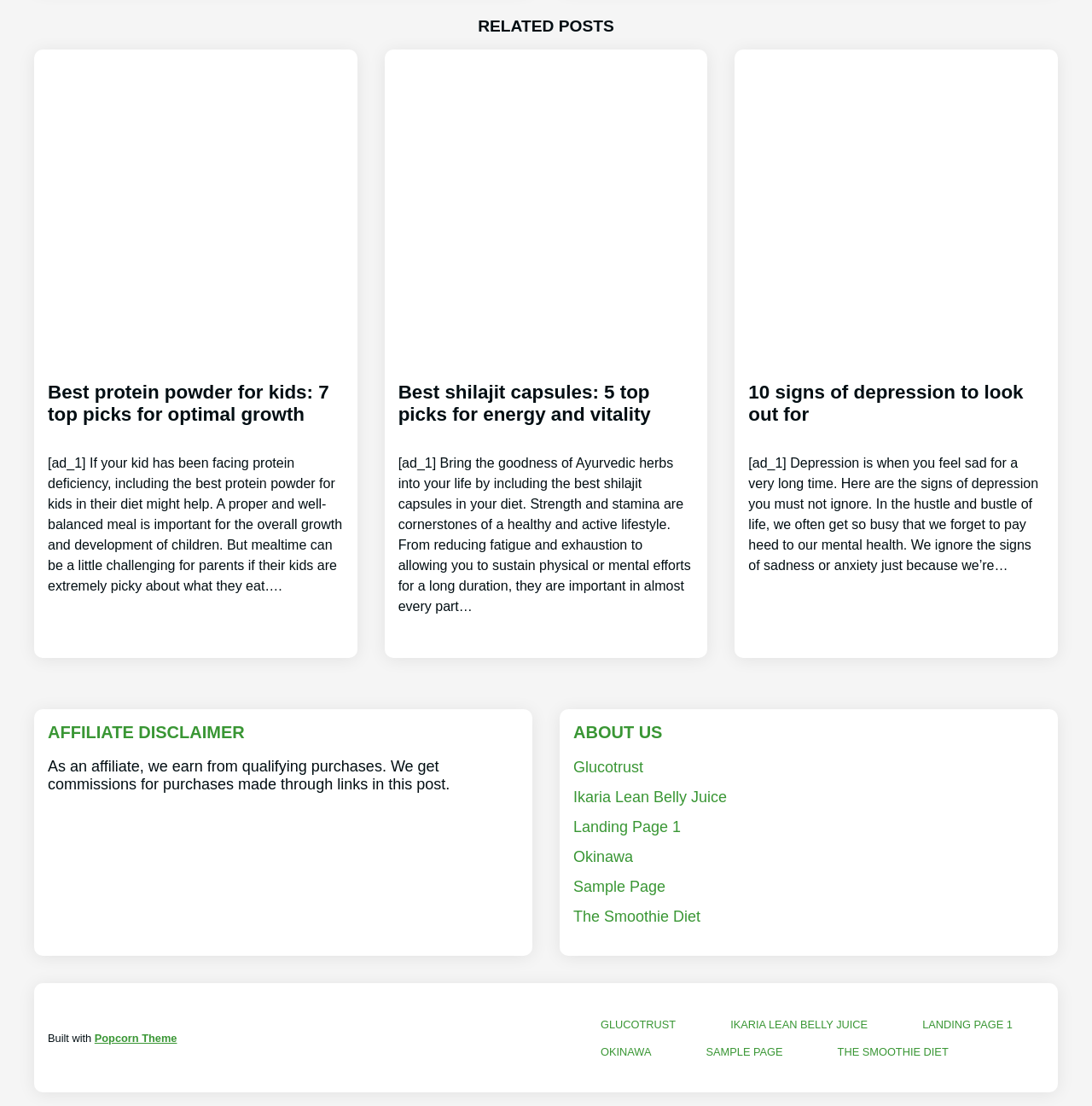Please determine the bounding box coordinates of the clickable area required to carry out the following instruction: "Learn more about Glucotrust". The coordinates must be four float numbers between 0 and 1, represented as [left, top, right, bottom].

[0.525, 0.686, 0.589, 0.702]